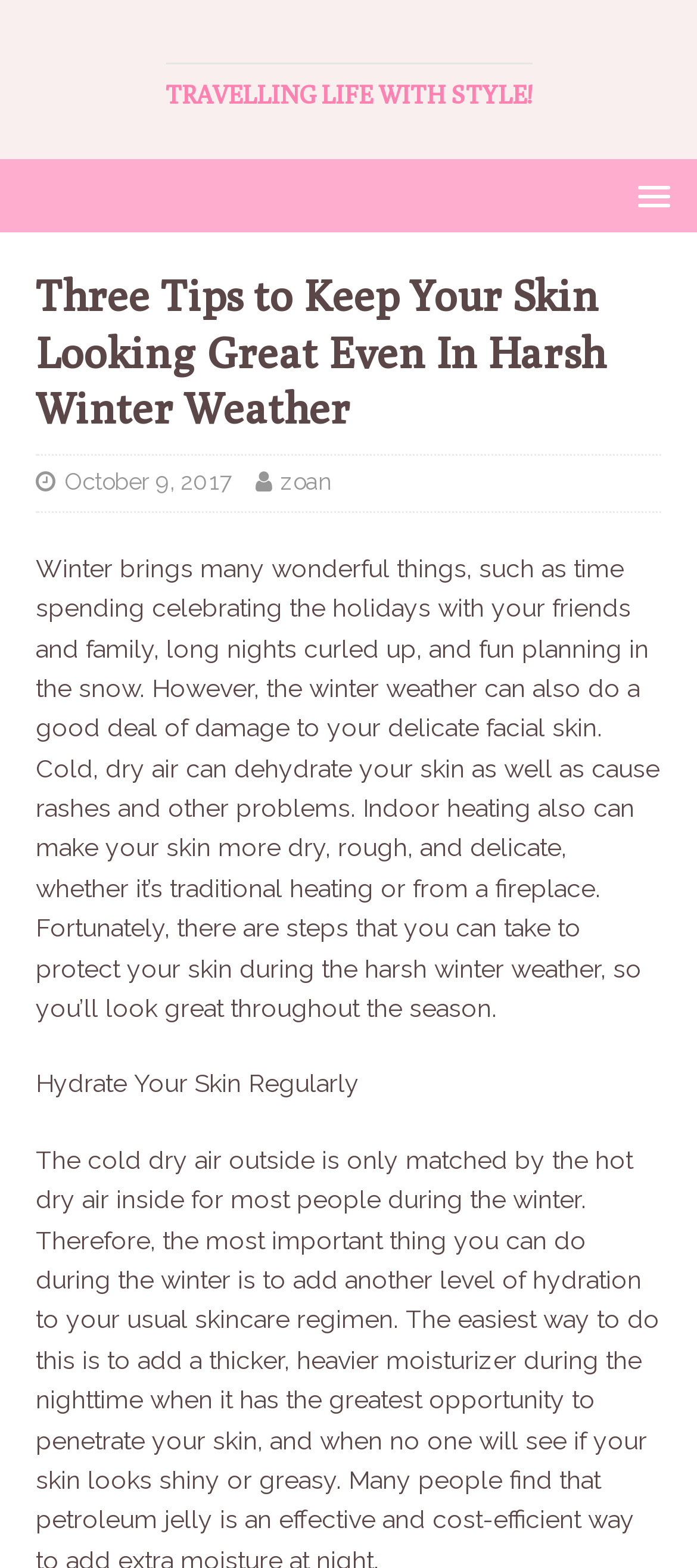What is the main topic of this webpage?
Please give a detailed and elaborate explanation in response to the question.

Based on the content of the webpage, it appears to be discussing tips for taking care of one's skin during the harsh winter weather, so the main topic is skin care in winter.